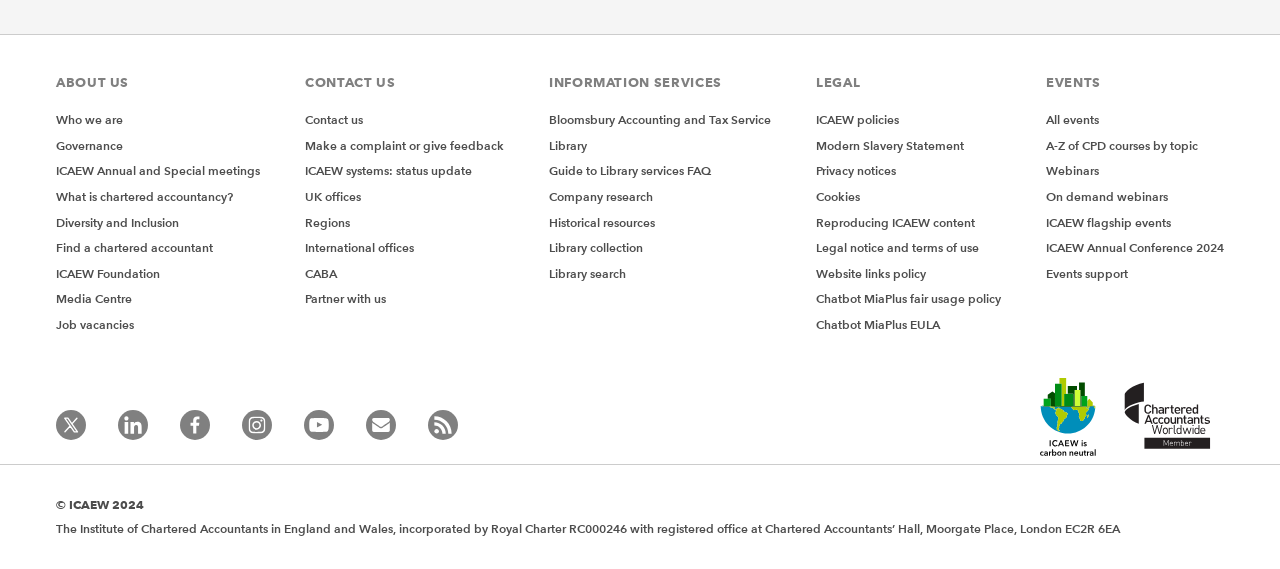Find and indicate the bounding box coordinates of the region you should select to follow the given instruction: "Follow us on Twitter".

[0.044, 0.721, 0.067, 0.773]